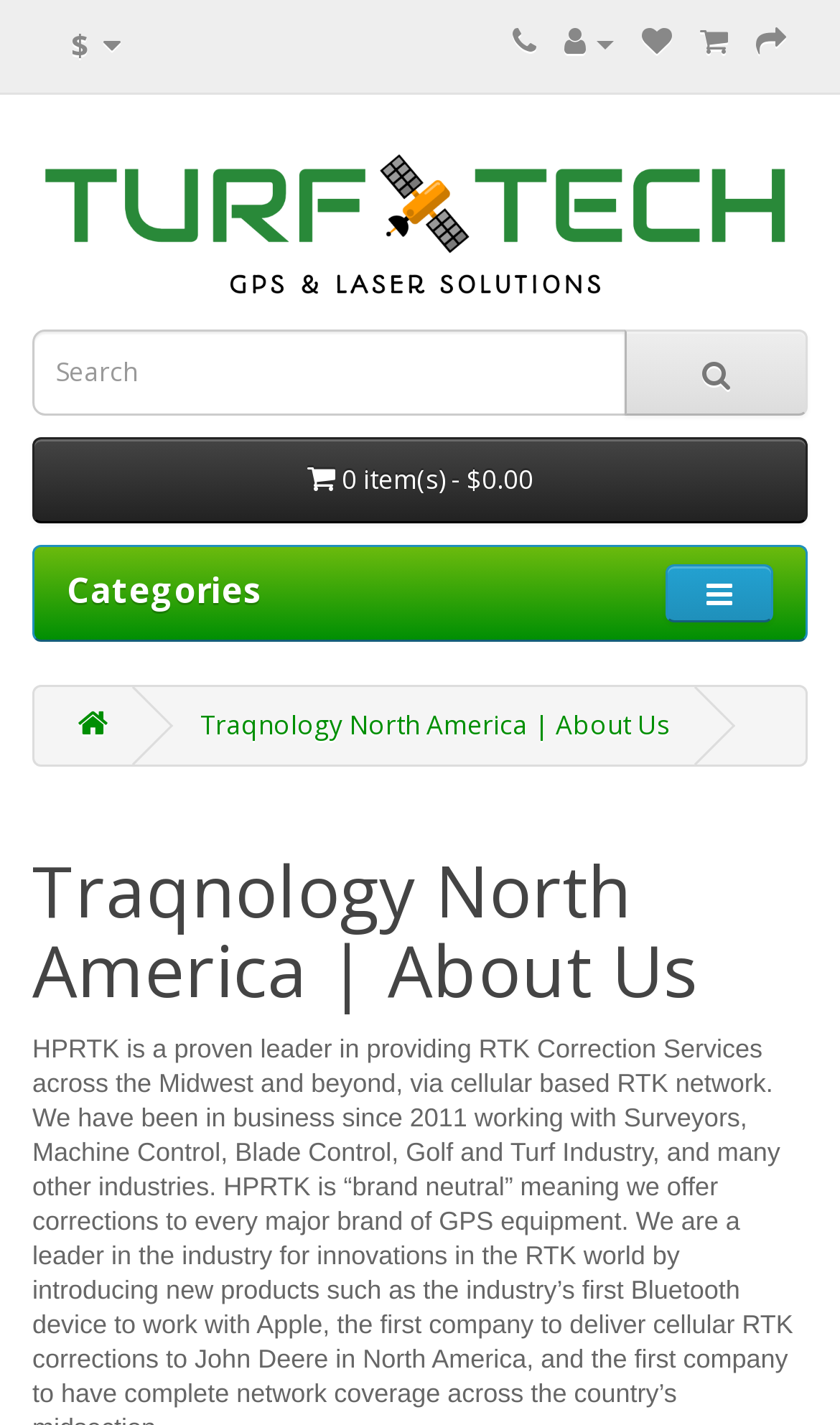Please locate the bounding box coordinates of the element that should be clicked to complete the given instruction: "Click on the About Us link".

[0.238, 0.496, 0.797, 0.522]